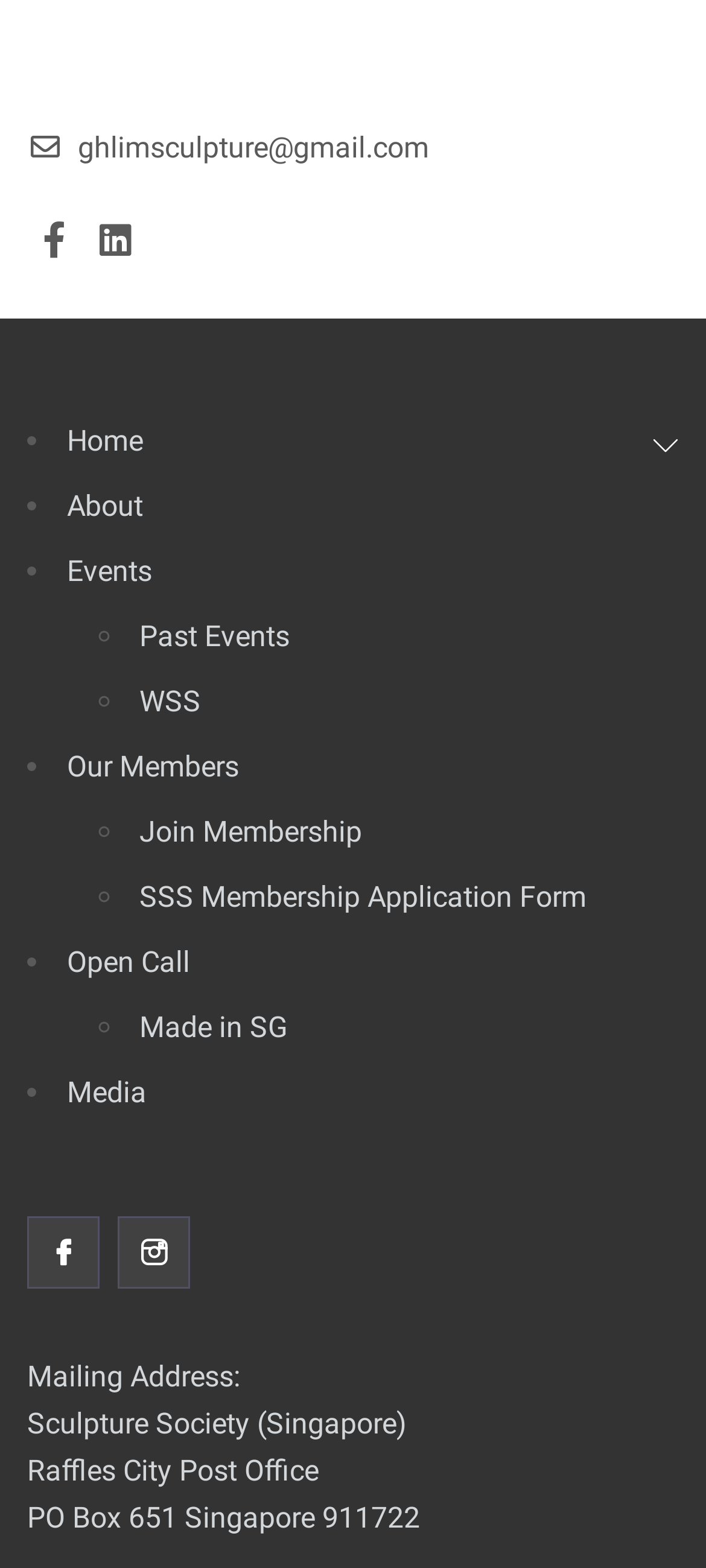How many navigation links are there?
We need a detailed and meticulous answer to the question.

The navigation links are identified by the list of links with text 'Home', 'About', 'Events', 'Past Events', 'WSS', 'Our Members', 'Join Membership', 'Open Call', and 'Media'. There are 9 links in total.